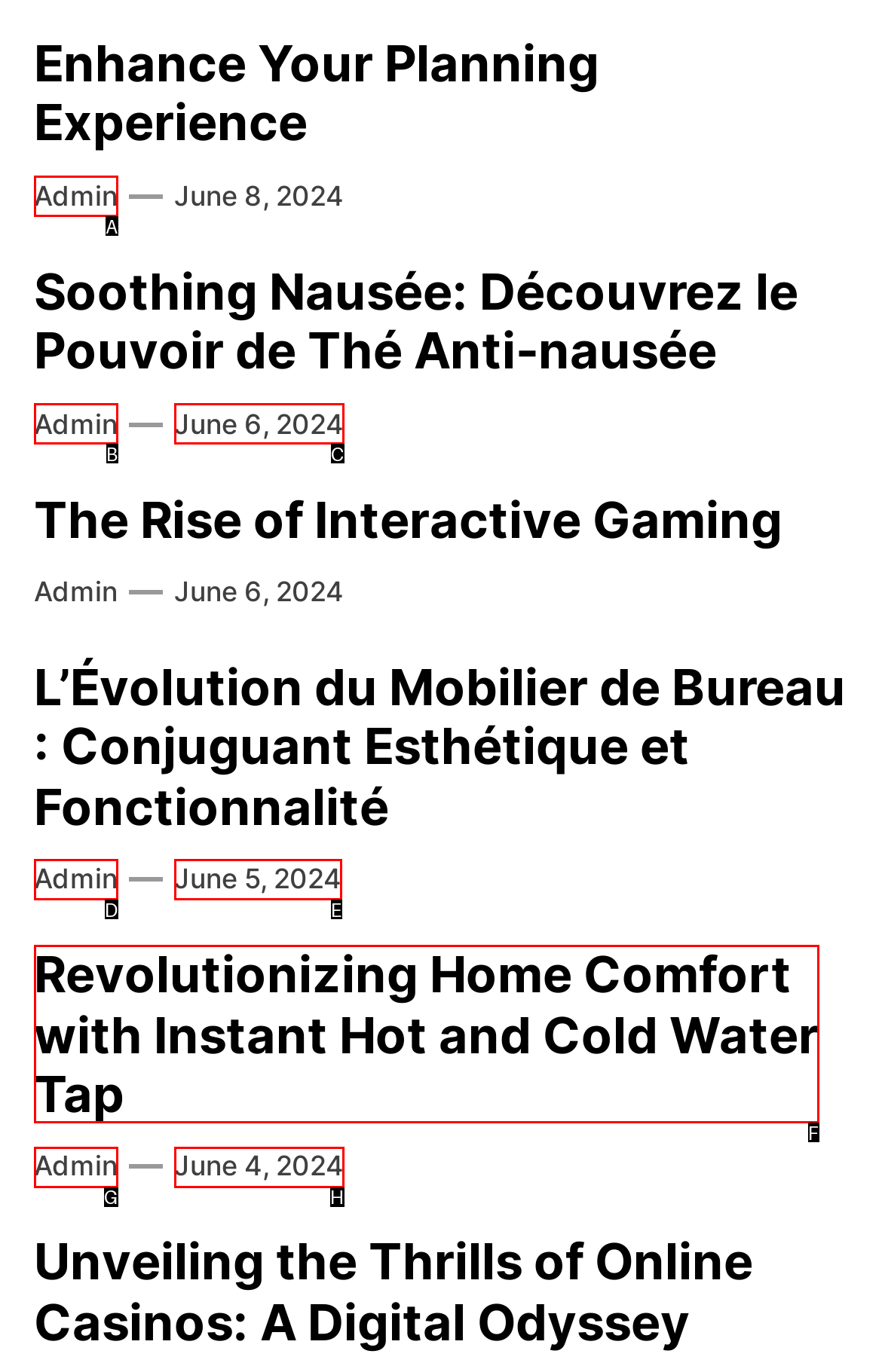Tell me which one HTML element best matches the description: Admin Answer with the option's letter from the given choices directly.

G